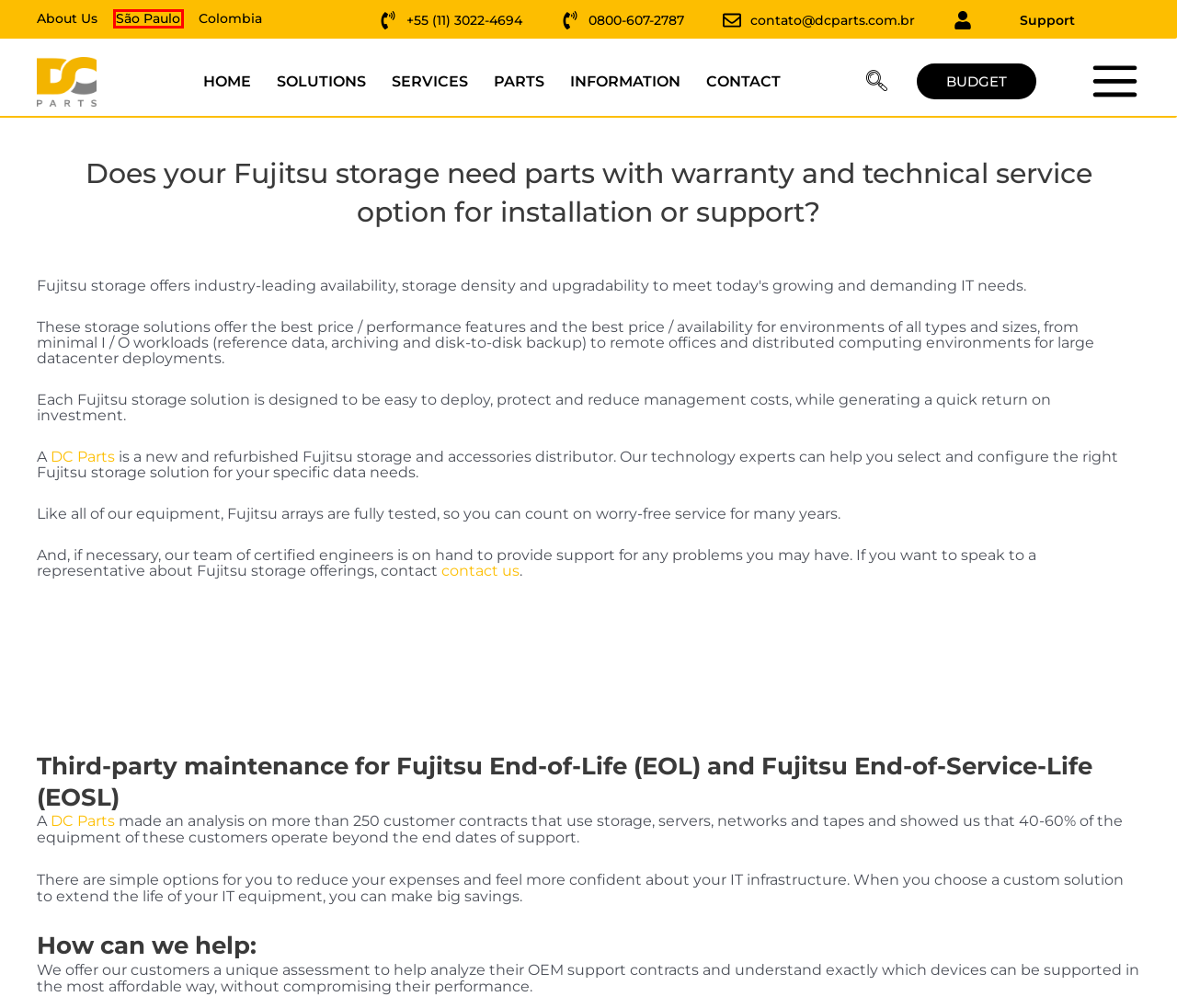Observe the provided screenshot of a webpage with a red bounding box around a specific UI element. Choose the webpage description that best fits the new webpage after you click on the highlighted element. These are your options:
A. Rich Material - DC Parts
B. DC Parts in Colombia: understand the strategic location
C. Support or maintenance for equipment is up to DC Parts
D. Please contact DC Parts!
E. DC Parts in São Paulo: why are we here?
F. Store - DC Parts
G. DC parts - DC Parts
H. Who we are - DC Parts

E